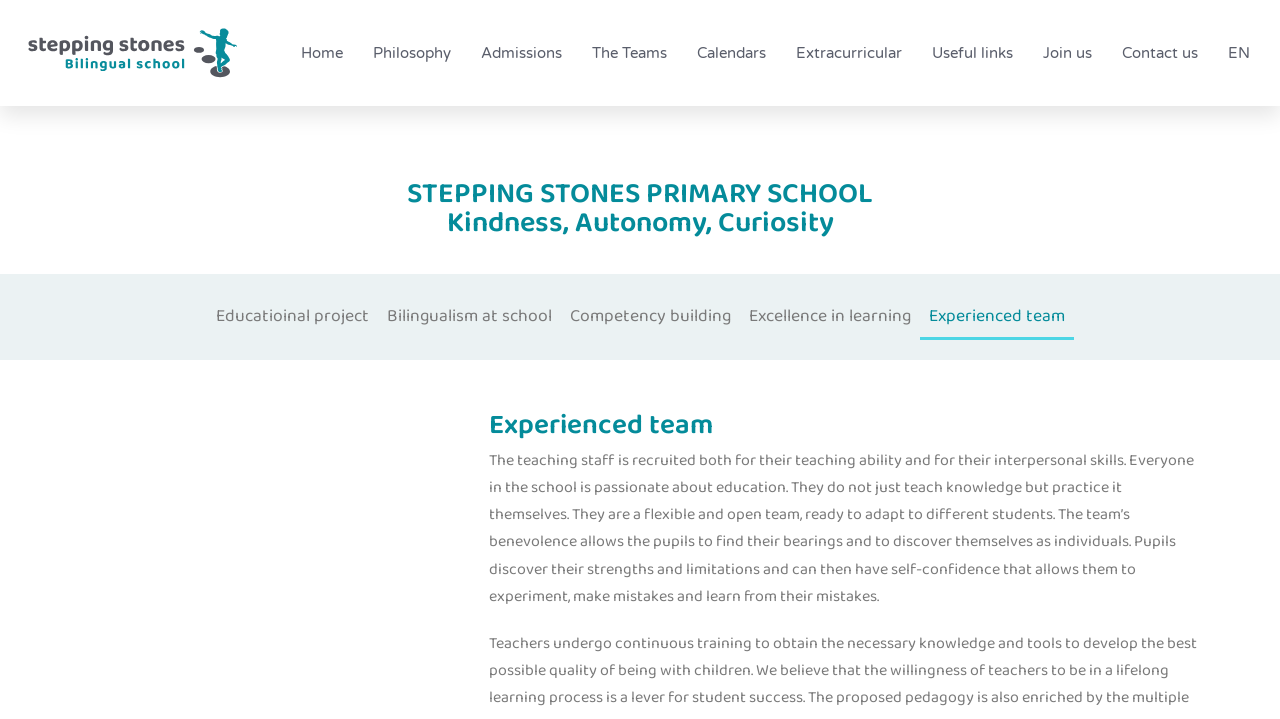Using the details from the image, please elaborate on the following question: What do the pupils discover about themselves?

According to the static text element, the pupils 'discover their strengths and limitations' through the school's approach, which allows them to develop self-confidence and experiment with learning.